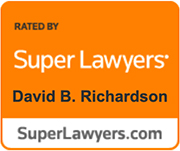Illustrate the image with a detailed and descriptive caption.

This image features a professional endorsement badge from "Super Lawyers," showcasing the rating of attorney David B. Richardson. The badge prominently displays the text "RATED BY" above the well-recognized "Super Lawyers" logo, which is presented in a bold, bright orange background. Below the logo, it highlights the name of the rated individual, David B. Richardson, along with the website link "SuperLawyers.com," indicating the platform where further information and ratings can be found. This badge signifies acknowledgment of excellence in the legal field, providing potential clients with confidence in the credentials of the featured attorney.